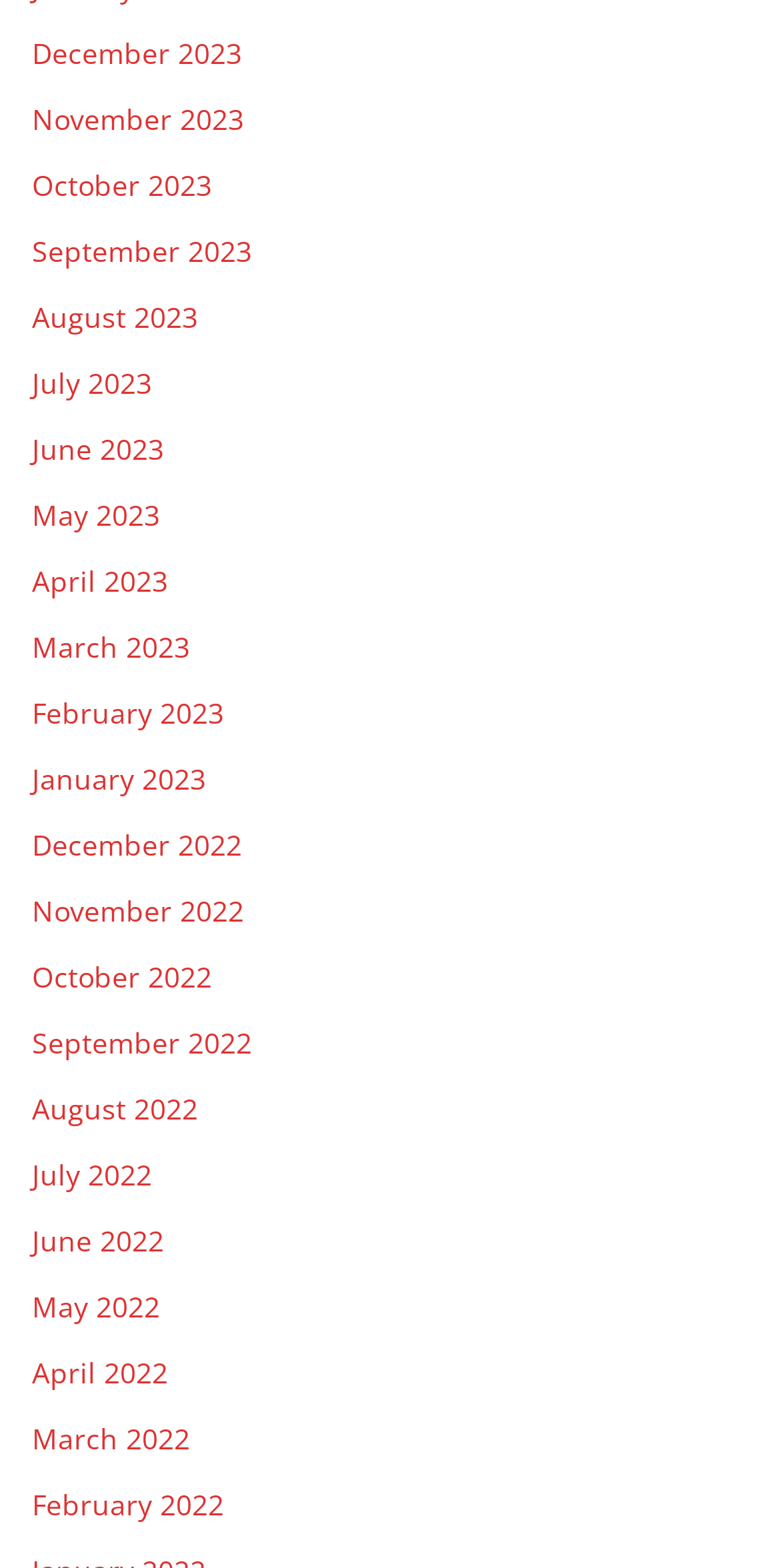Pinpoint the bounding box coordinates of the area that must be clicked to complete this instruction: "view December 2023".

[0.041, 0.022, 0.31, 0.046]